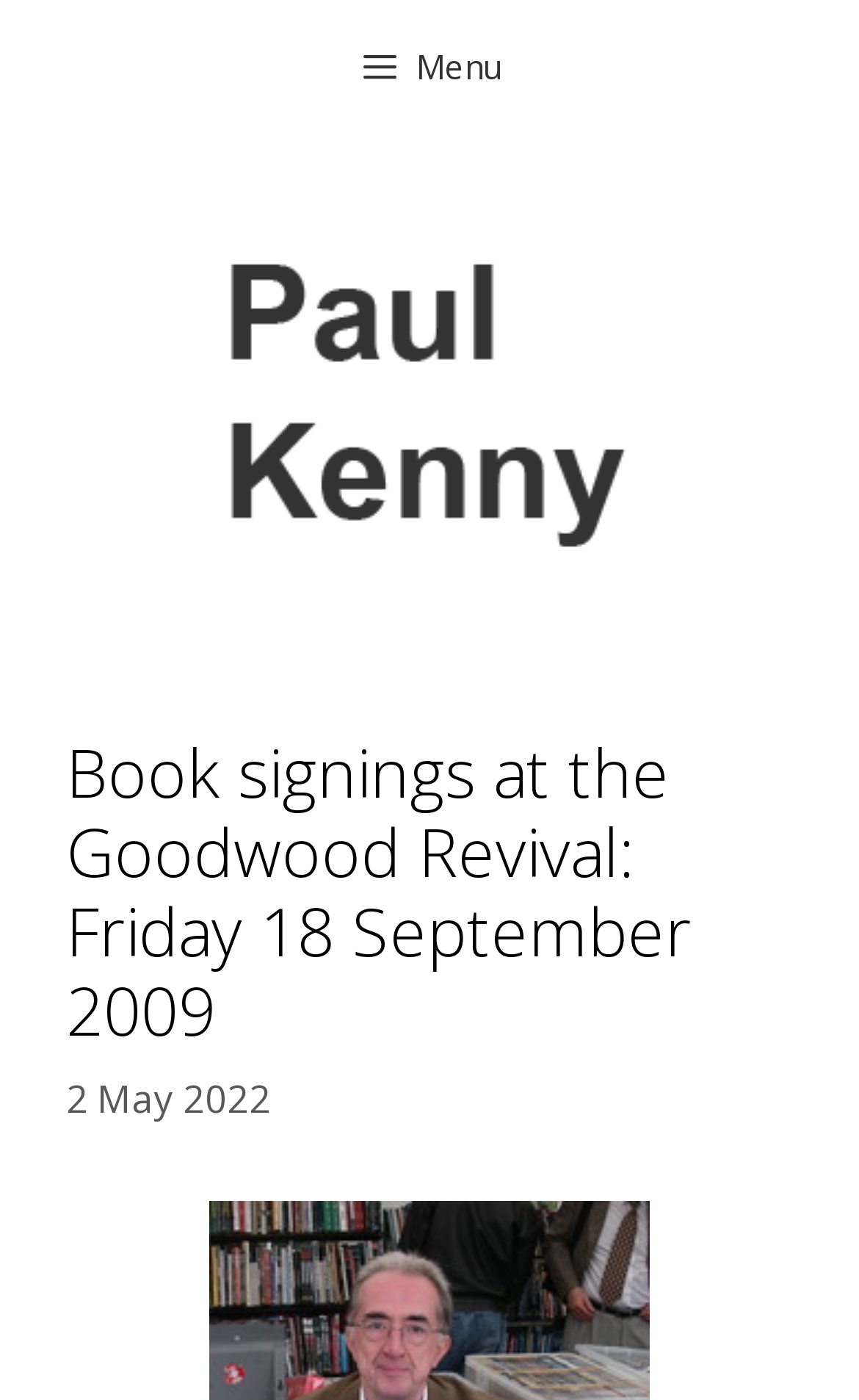What is the date of the last update?
Please give a detailed and elaborate answer to the question based on the image.

The date of the last update can be found in the time section, which displays the text '2 May 2022'.